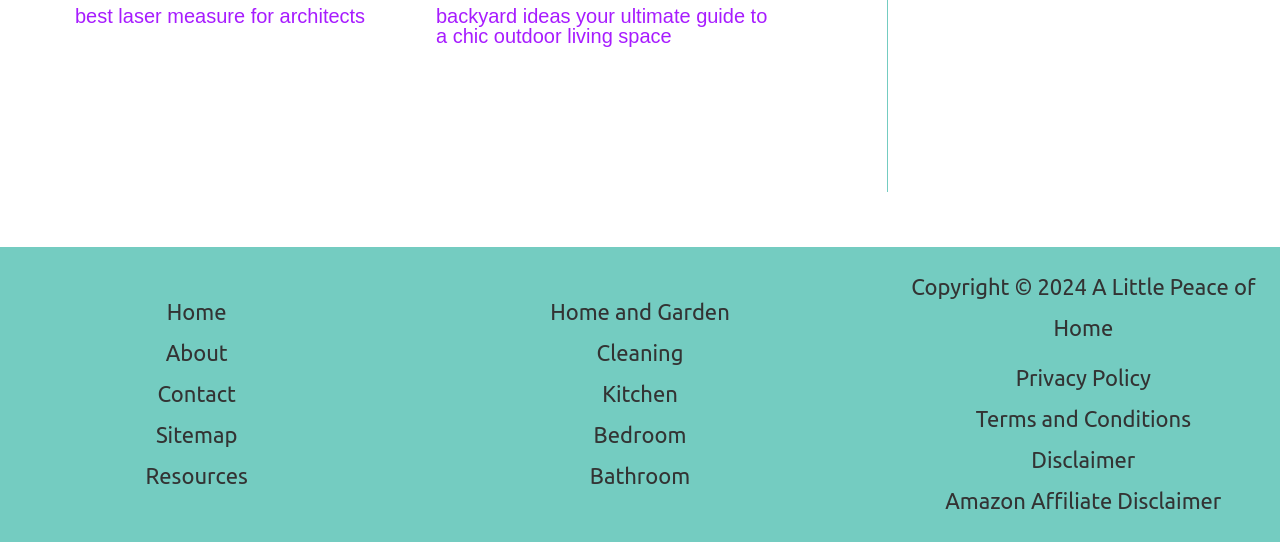Please determine the bounding box coordinates of the element's region to click for the following instruction: "view resources".

[0.114, 0.84, 0.194, 0.916]